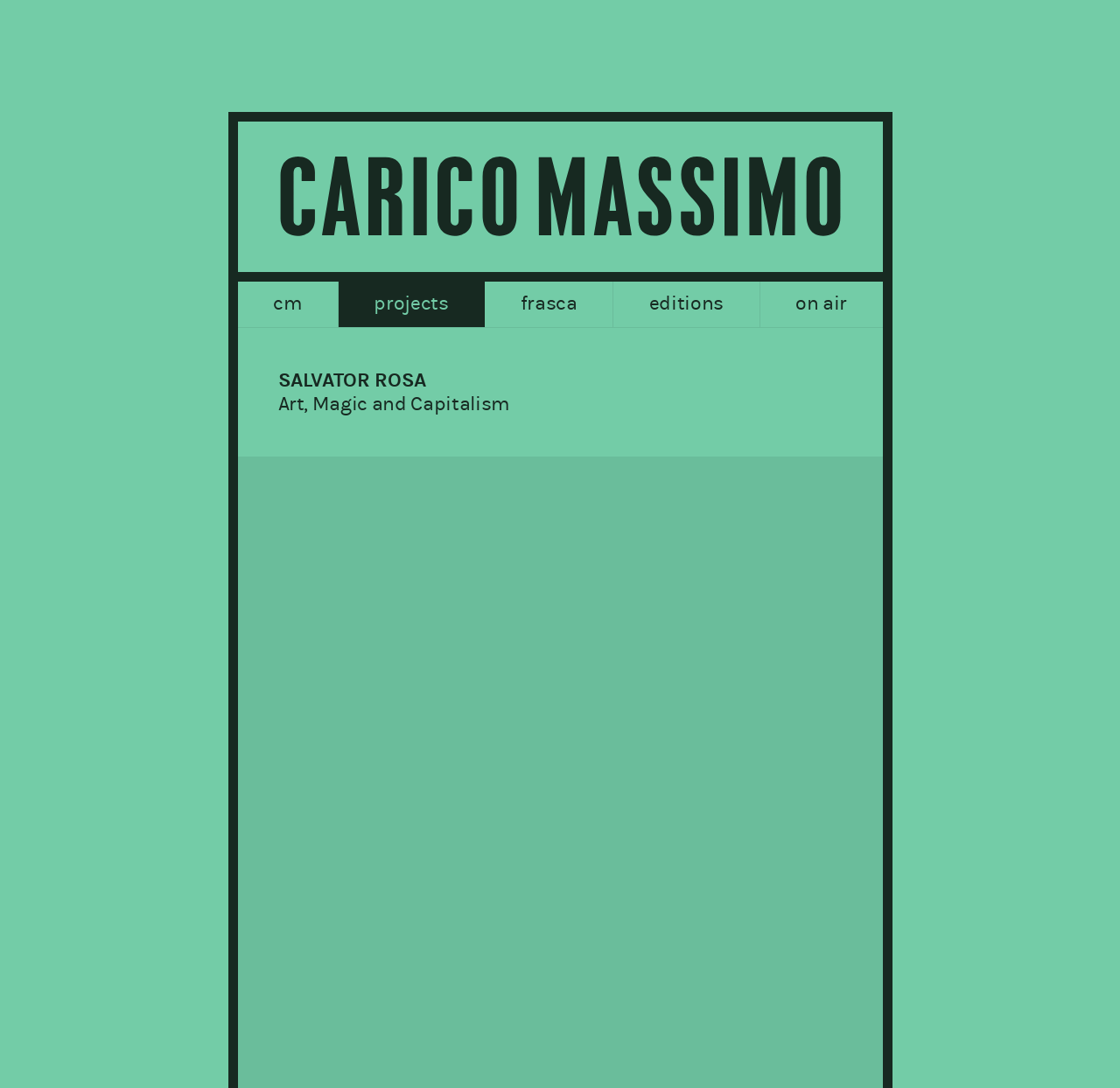How many links are there in the top navigation bar?
Refer to the image and provide a one-word or short phrase answer.

5